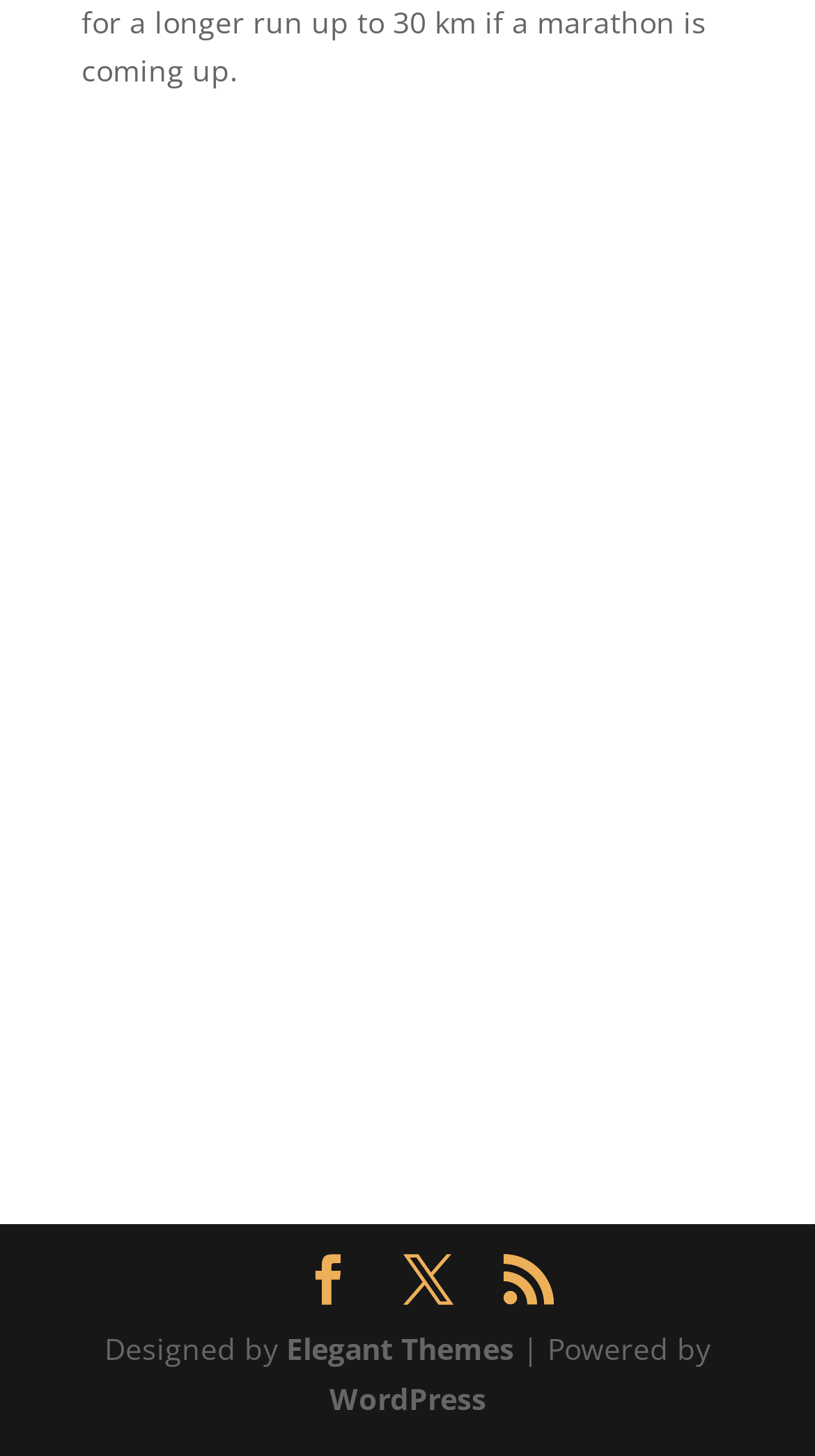What is the name of the theme designer?
Provide a one-word or short-phrase answer based on the image.

Elegant Themes